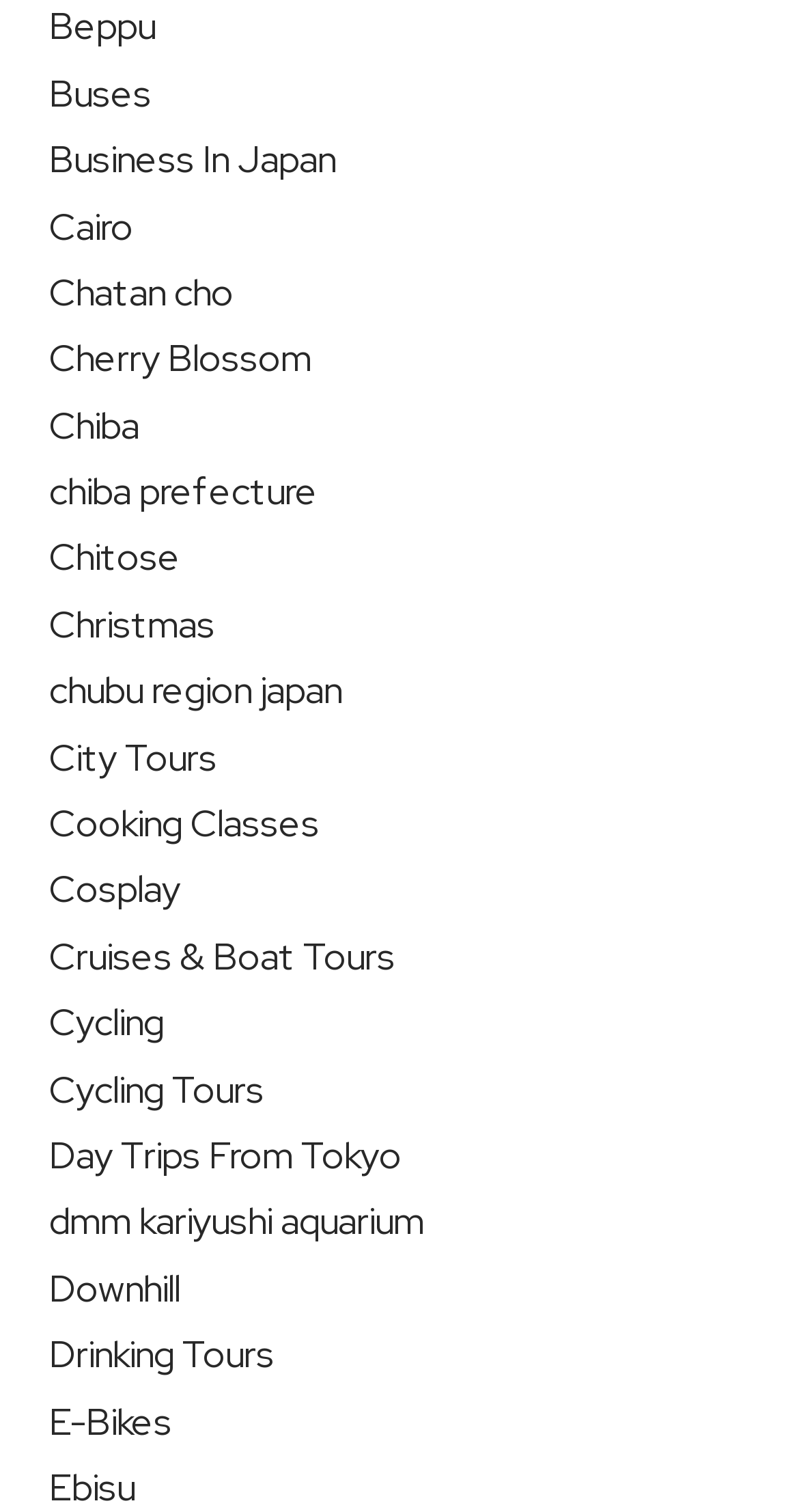What is the first link on the webpage?
Refer to the image and answer the question using a single word or phrase.

Beppu